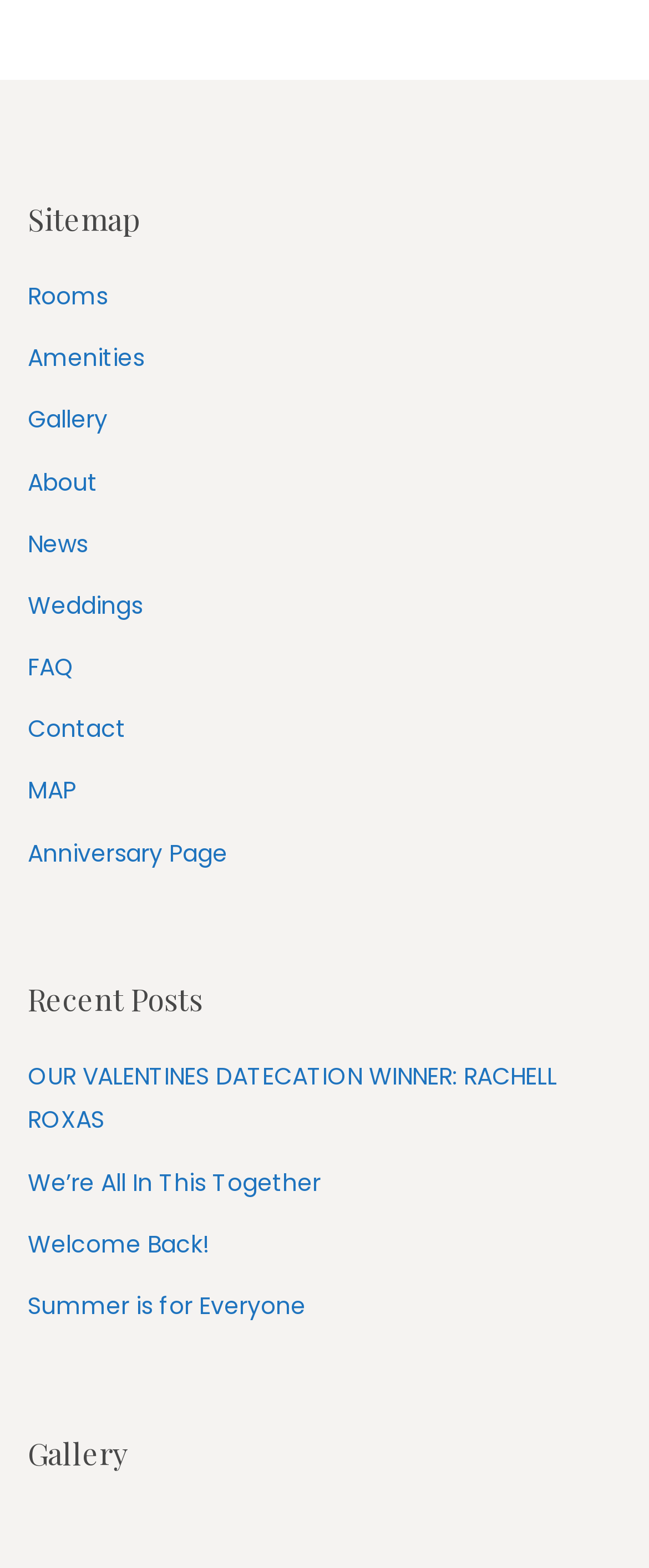Can you show the bounding box coordinates of the region to click on to complete the task described in the instruction: "read about Weddings"?

[0.043, 0.375, 0.22, 0.397]